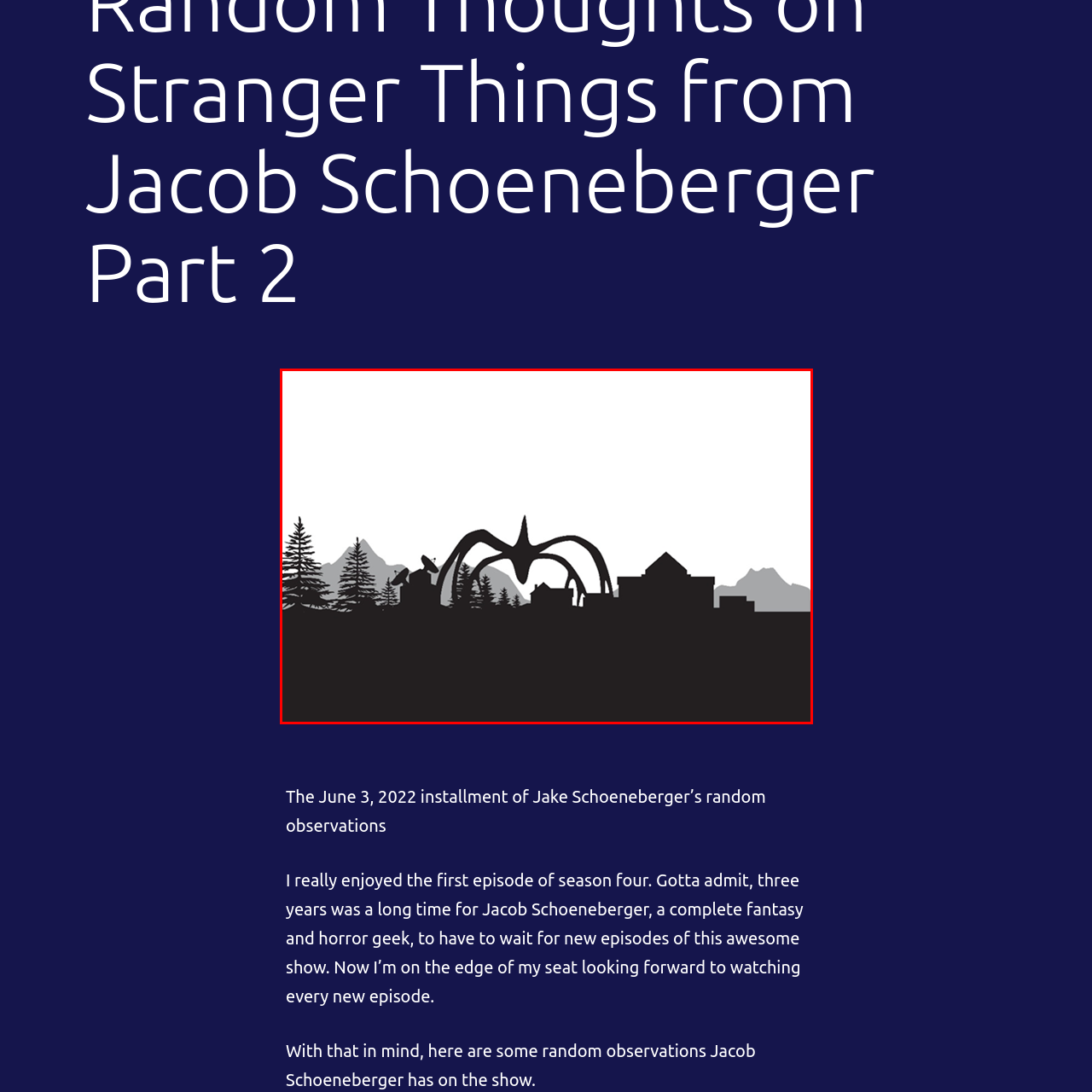Give a thorough and detailed account of the visual content inside the red-framed part of the image.

The image captures a striking black silhouette set against a stark white background, depicting a scene infused with an air of suspense and intrigue. At its center looms an immense, fantastical creature resembling an otherworldly spider or monster, its elongated limbs extending outward, dominating the visual narrative. 

Surrounding this central figure, various elements convey a sense of a distant town or landscape, characterized by jagged silhouettes of trees, rooftops, and mountains. The overall composition evokes a visual storytelling atmosphere, resonating with themes of fantasy and horror, reminiscent of classic tales where creatures emerge from the shadows of ordinary life. 

This scene likely serves as a poignant illustration accompanying an installment from Jacob Schoeneberger's reflections on a beloved show, hinting at the tension and anticipation he felt while waiting for new episodes. The imagery amplifies the excitement and suspense of the narrative, encapsulating the essence of his observations.